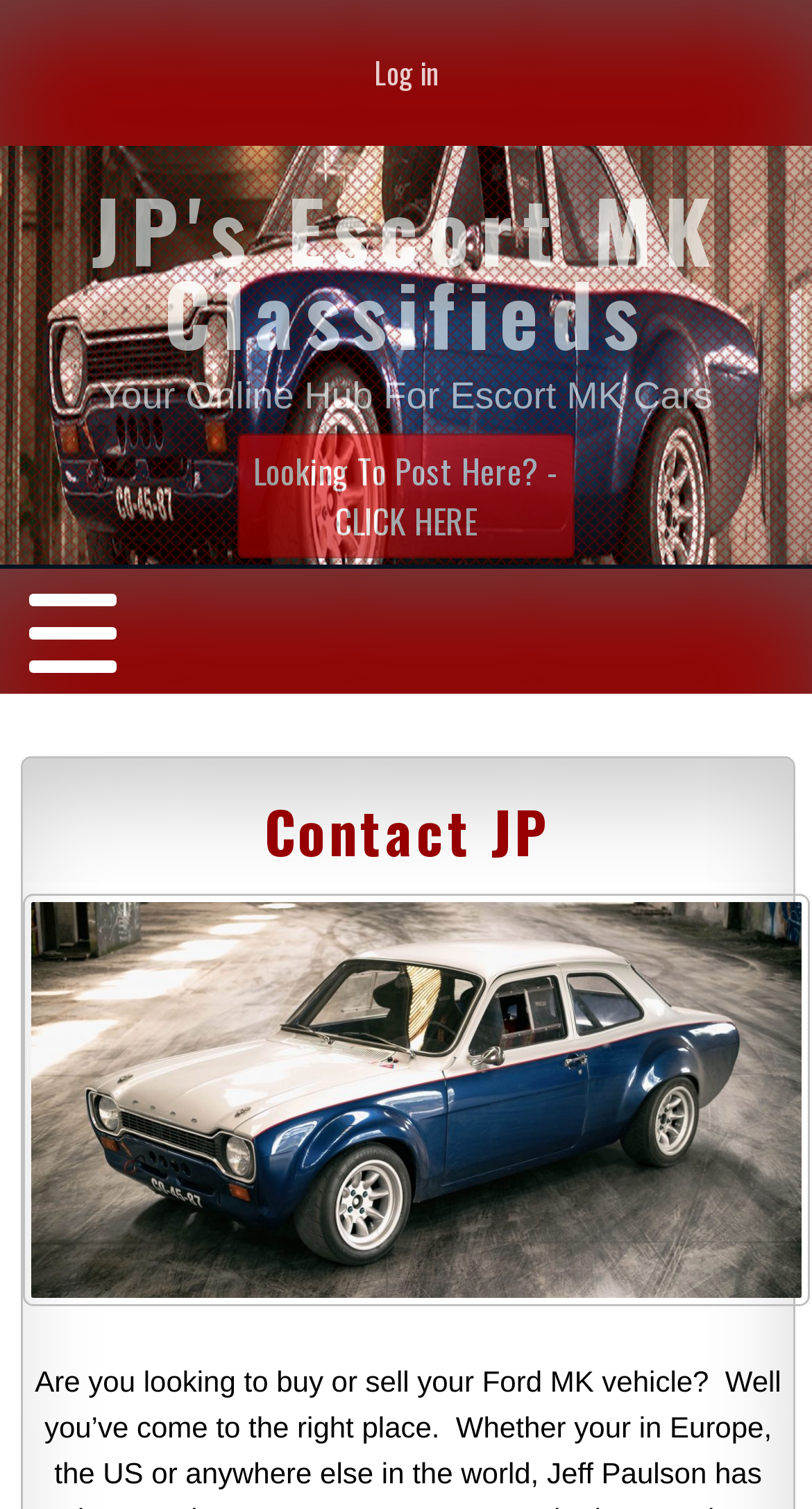Create a detailed description of the webpage's content and layout.

The webpage is a contact page for Jeff Paulson, specifically for JP's Escort MK Classifieds. At the top, there are two links: "Log in" and "JP's Escort MK Classifieds", with the latter also being a heading. Below these links, there is a static text "Your Online Hub For Escort MK Cars". 

To the right of the static text, there is a link "Looking To Post Here? - CLICK HERE". Below this link, there is another link with no text, which serves as a container for the main content. Within this container, there is a heading "Contact JP" and a link with the same text "Contact JP" below it. 

On the right side of the "Contact JP" heading, there is an image of "Ford Escort Mk1-6", which takes up most of the remaining vertical space on the page.